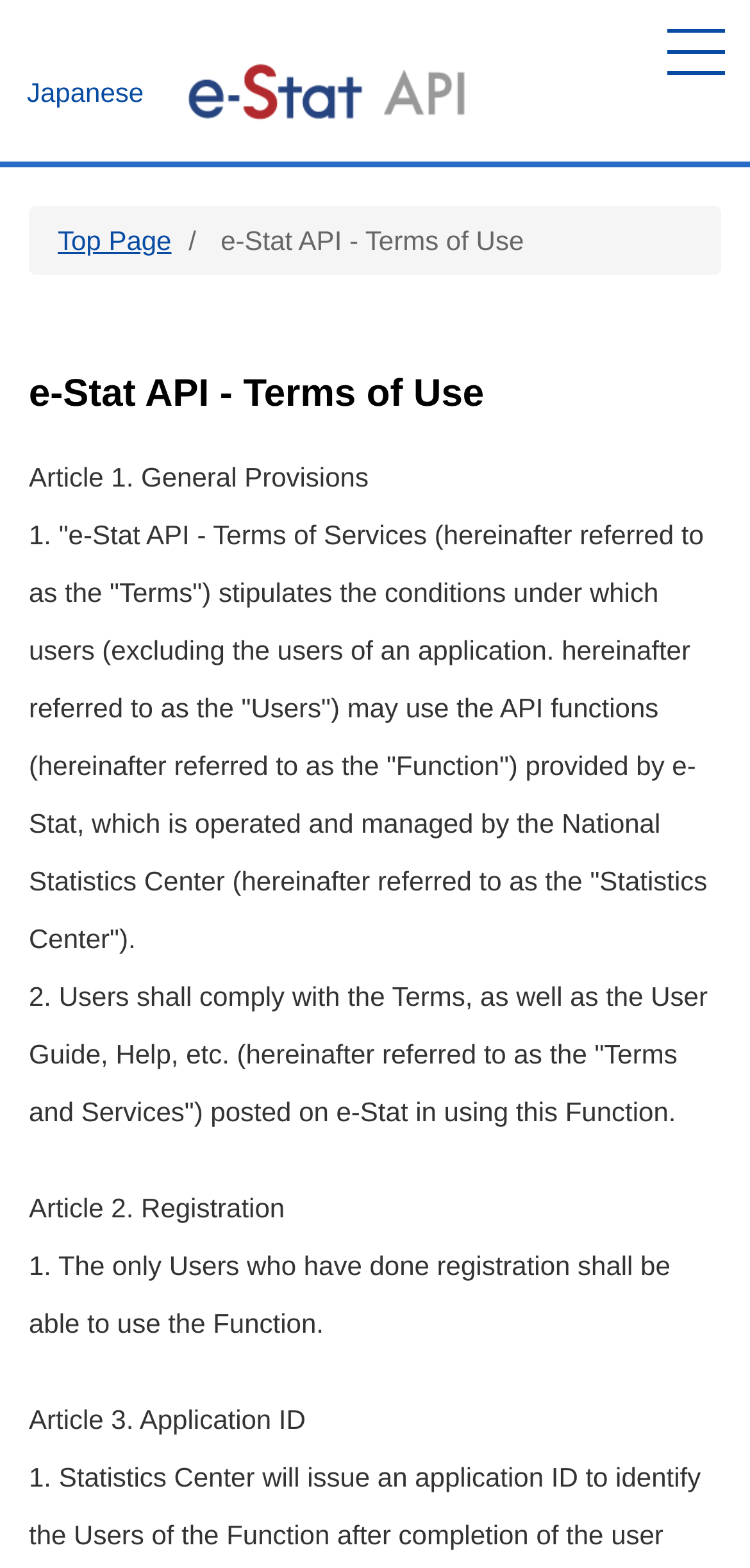What is the role of the User Guide and Help in using the API?
Answer the question in as much detail as possible.

According to Article 1 of the terms of use, users shall comply with the Terms, as well as the User Guide, Help, etc. posted on e-Stat in using the API function, implying that the User Guide and Help play a role in ensuring users comply with the terms of use.